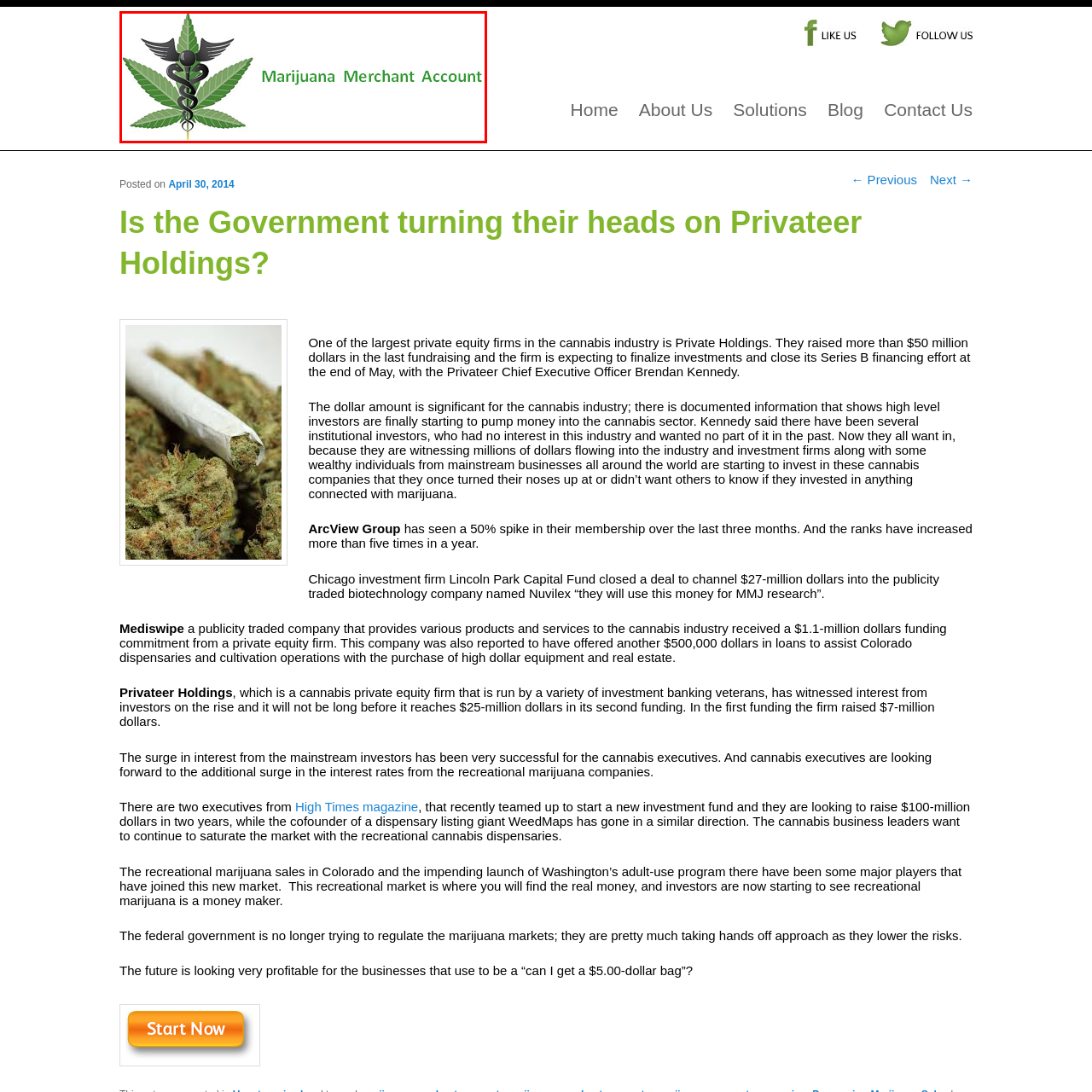What type of businesses is the merchant account tailored for?  
Concentrate on the image marked with the red box and respond with a detailed answer that is fully based on the content of the image.

The image highlights the intersection of health and commerce in the evolving landscape of marijuana-related businesses. The merchant account is specifically tailored for dispensaries and other cannabis enterprises, as indicated by the text 'Marijuana Merchant Account'.